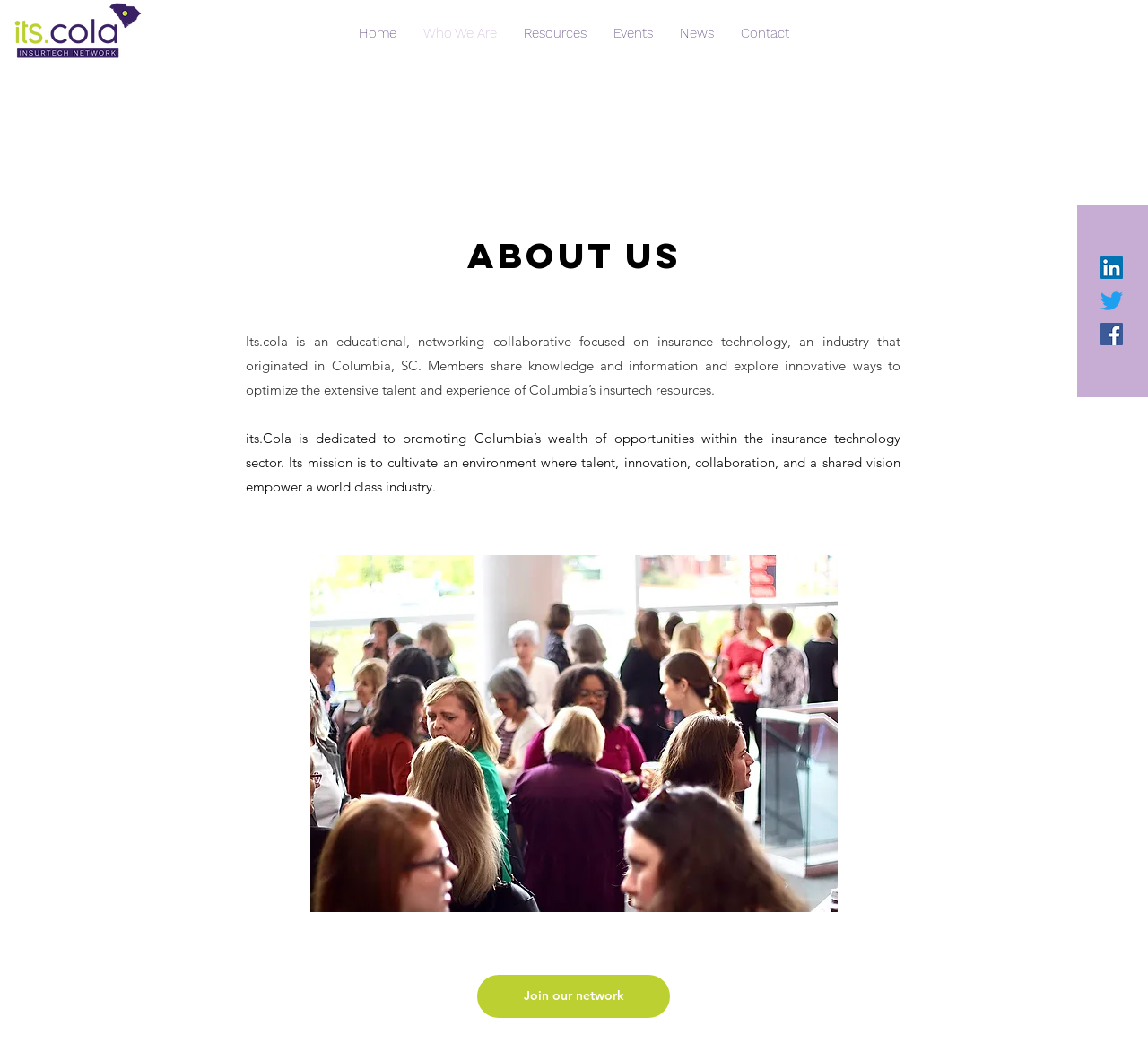Find the bounding box coordinates for the area that must be clicked to perform this action: "Go to Home page".

[0.301, 0.019, 0.357, 0.046]